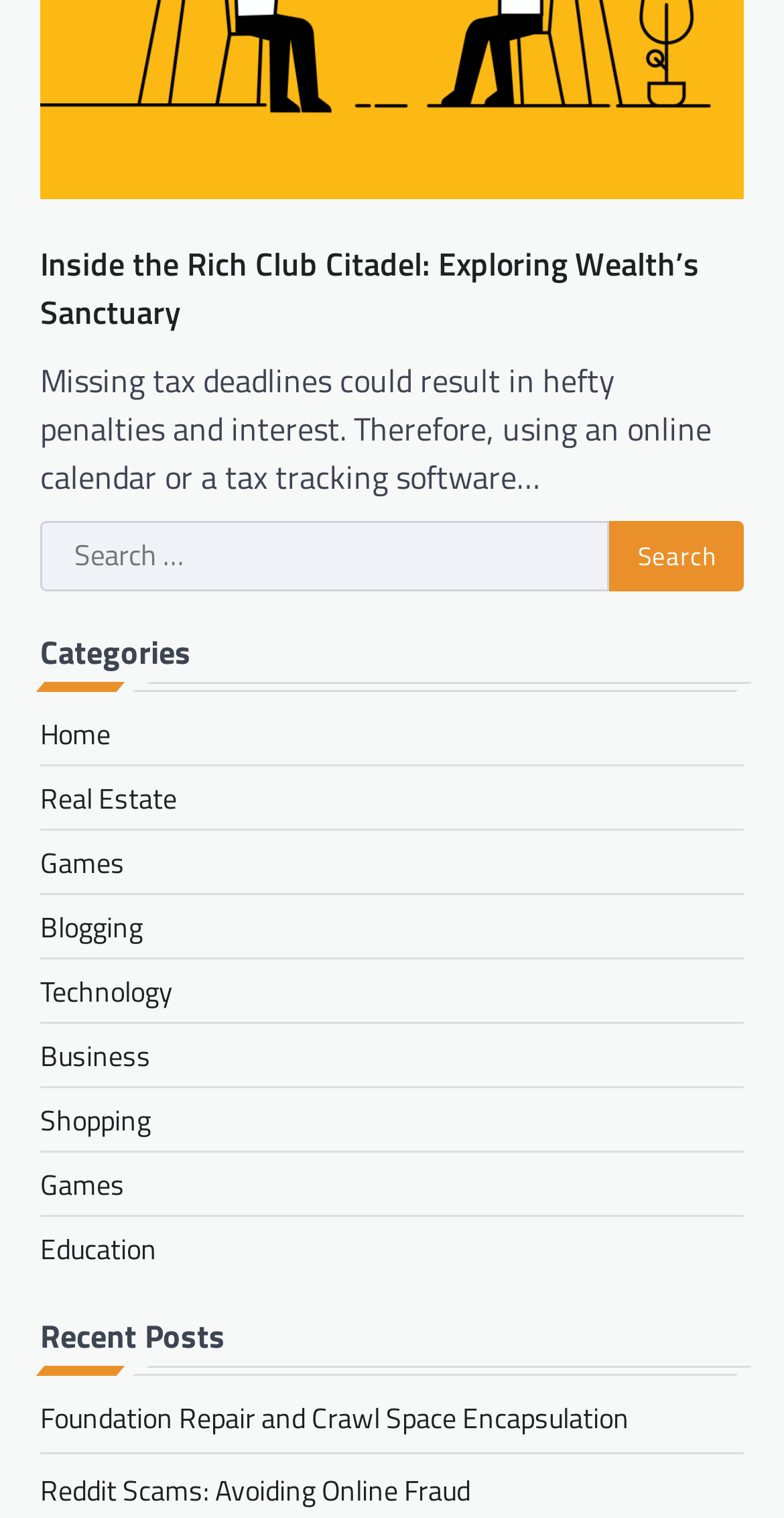Please identify the bounding box coordinates of the area that needs to be clicked to fulfill the following instruction: "Explore the 'Real Estate' section."

[0.051, 0.512, 0.226, 0.54]